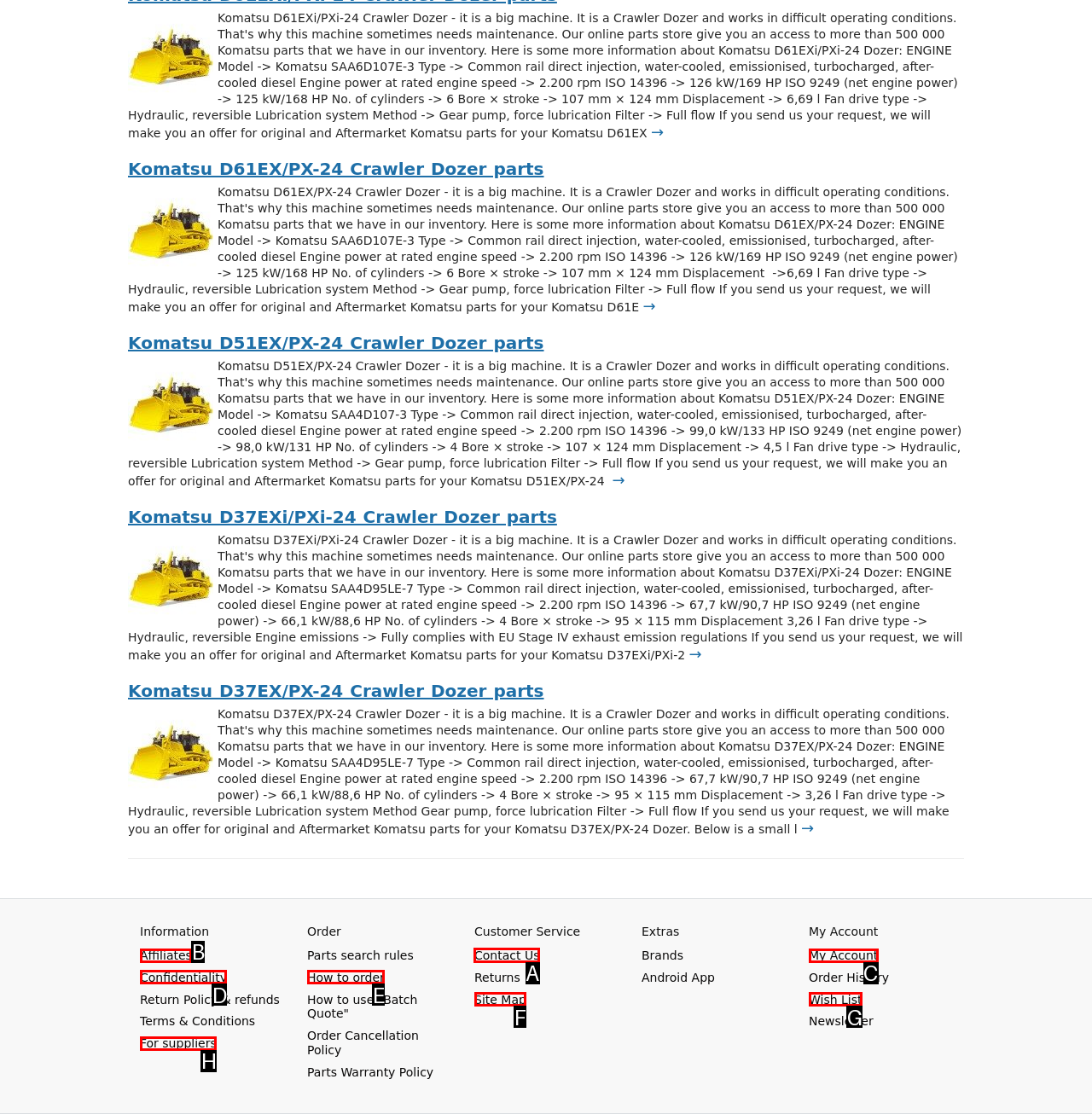Identify the correct UI element to click to achieve the task: Contact Us.
Answer with the letter of the appropriate option from the choices given.

A